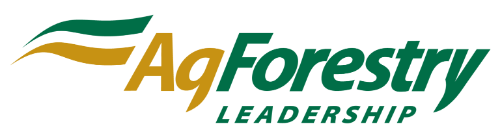Elaborate on the details you observe in the image.

This image features the logo of AgForestry, an organization dedicated to leadership in the agriculture and forestry sectors. The logo prominently displays the name "AgForestry" in a bold green font, with the word "LEADERSHIP" positioned below it in a slightly smaller font, emphasizing the program’s focus. Above the text, there are two stylized green and yellow waves that represent growth and the natural environment, symbolizing the organization's mission to foster leadership in sustainable practices within these industries.